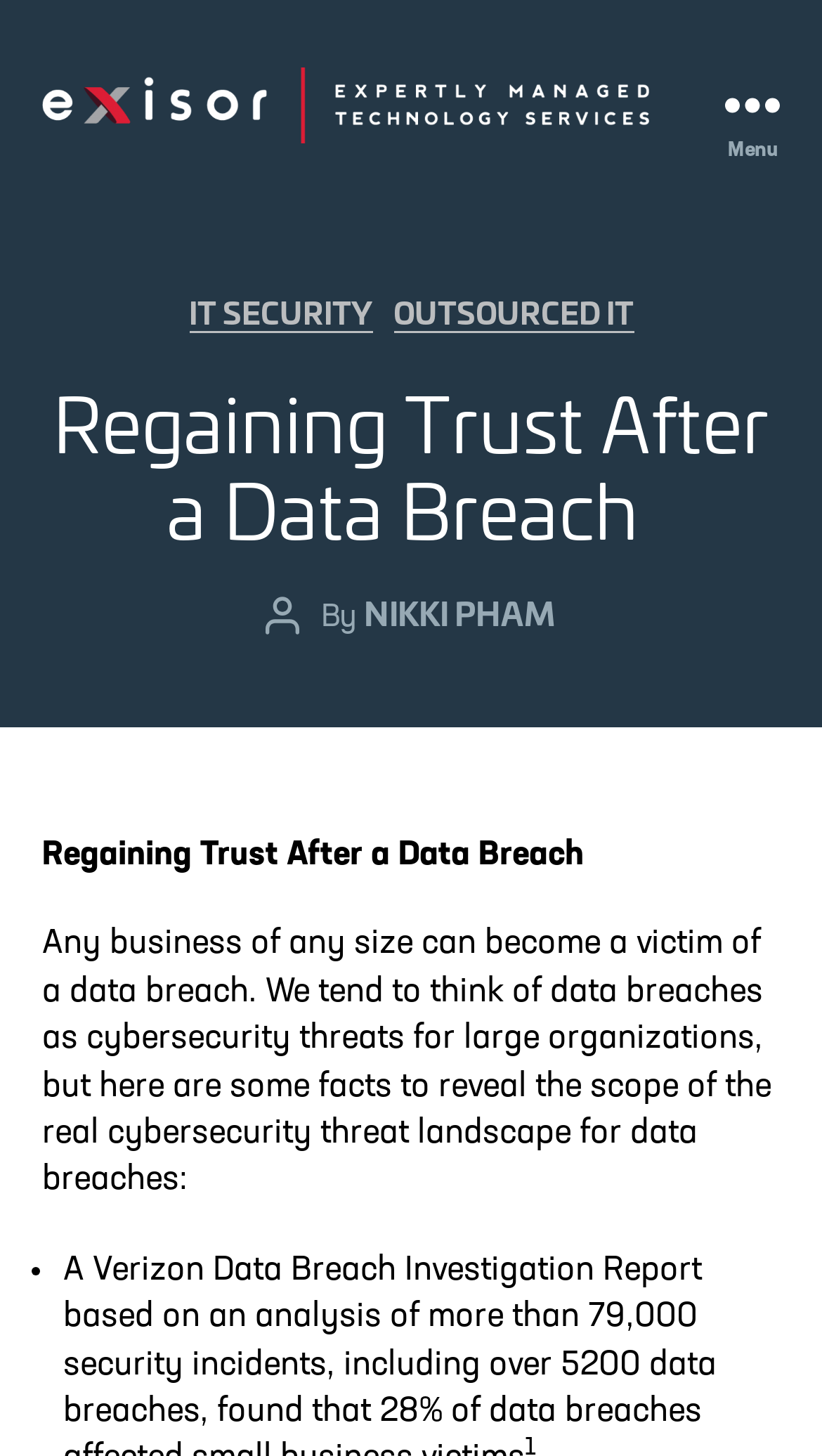Can you find the bounding box coordinates for the UI element given this description: "Menu"? Provide the coordinates as four float numbers between 0 and 1: [left, top, right, bottom].

[0.831, 0.0, 1.0, 0.143]